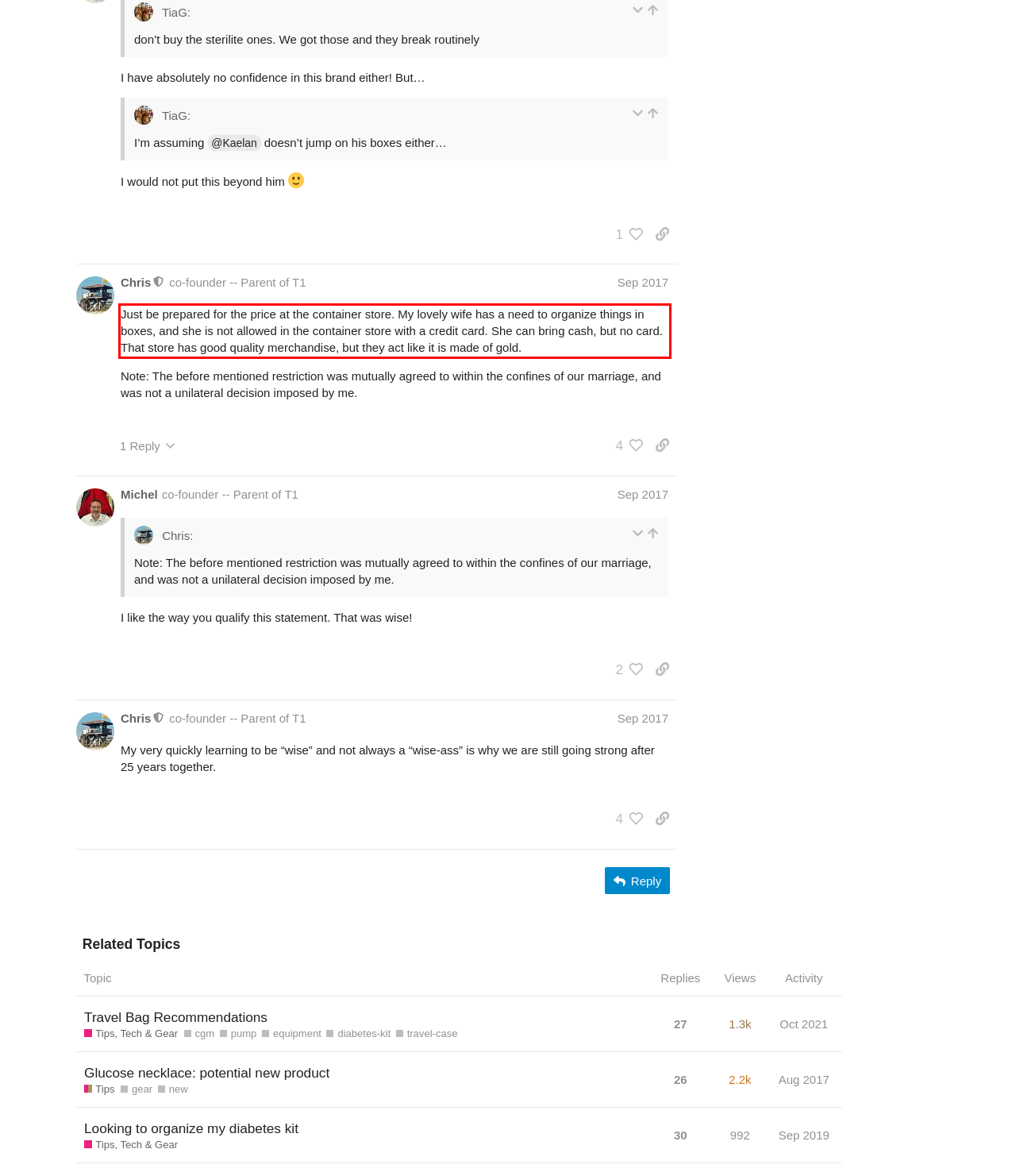Given a screenshot of a webpage, identify the red bounding box and perform OCR to recognize the text within that box.

Just be prepared for the price at the container store. My lovely wife has a need to organize things in boxes, and she is not allowed in the container store with a credit card. She can bring cash, but no card. That store has good quality merchandise, but they act like it is made of gold.